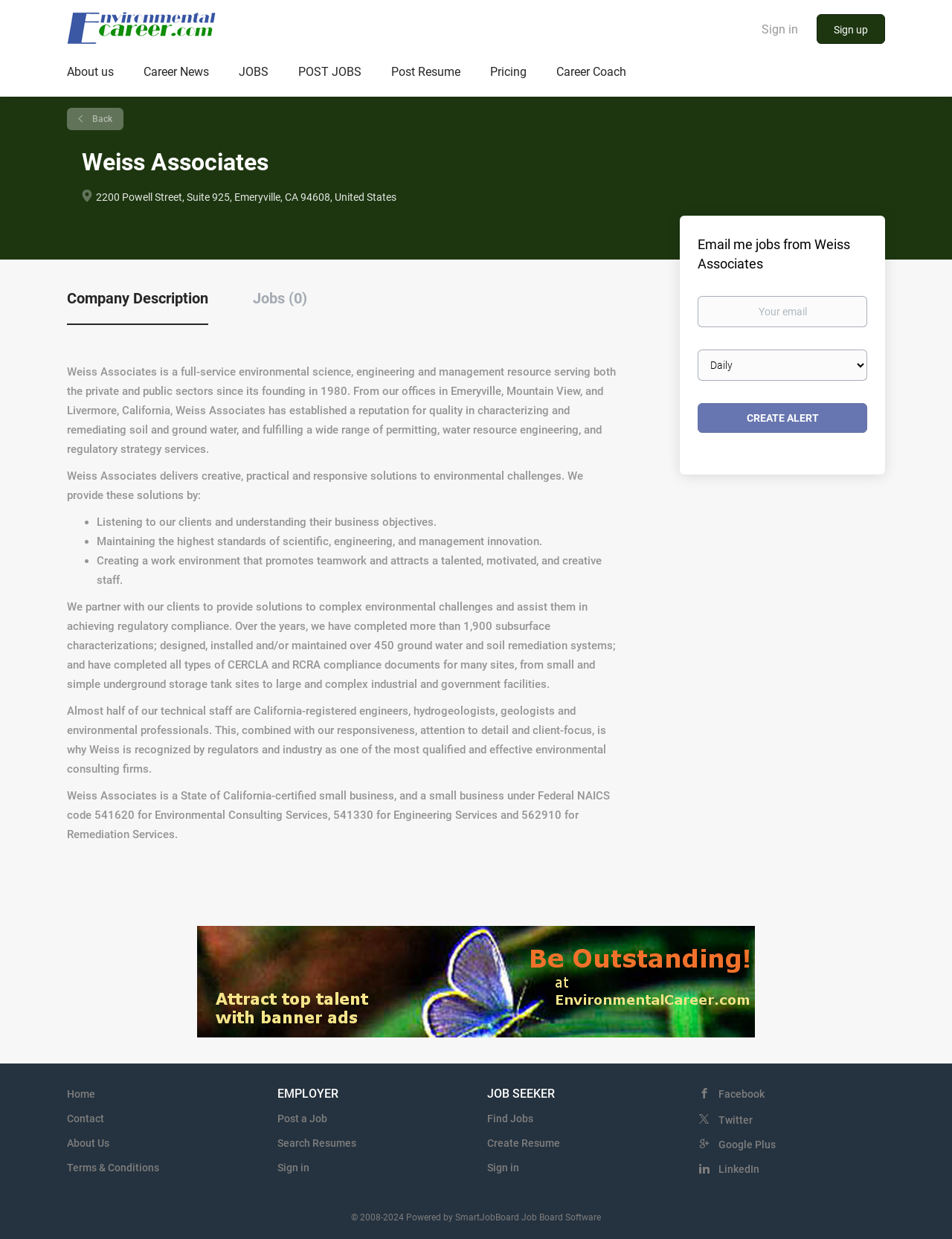What is the name of the environmental consulting firm?
Answer with a single word or phrase by referring to the visual content.

Weiss Associates